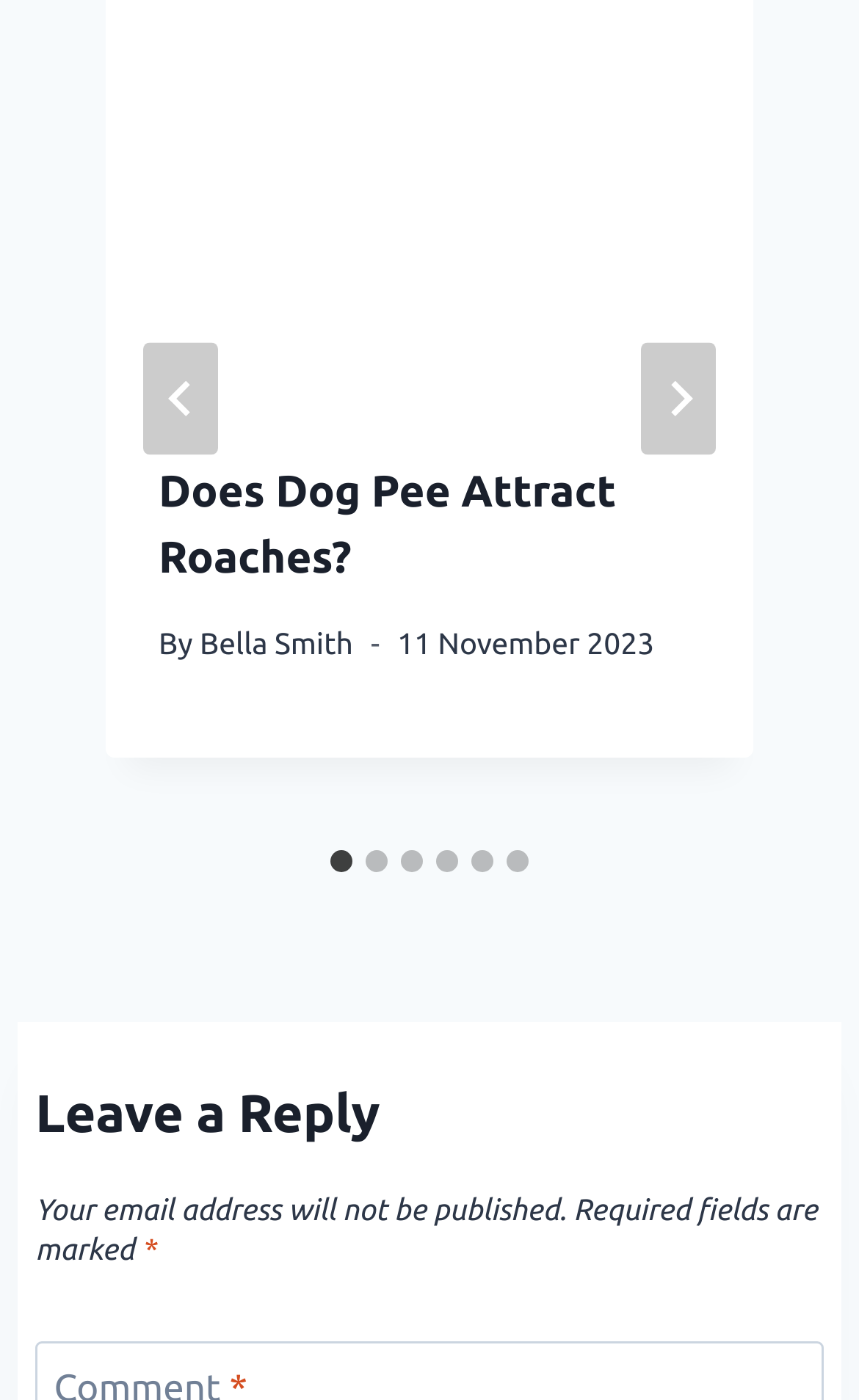Identify the bounding box coordinates of the section to be clicked to complete the task described by the following instruction: "Go to slide 2". The coordinates should be four float numbers between 0 and 1, formatted as [left, top, right, bottom].

[0.426, 0.608, 0.451, 0.624]